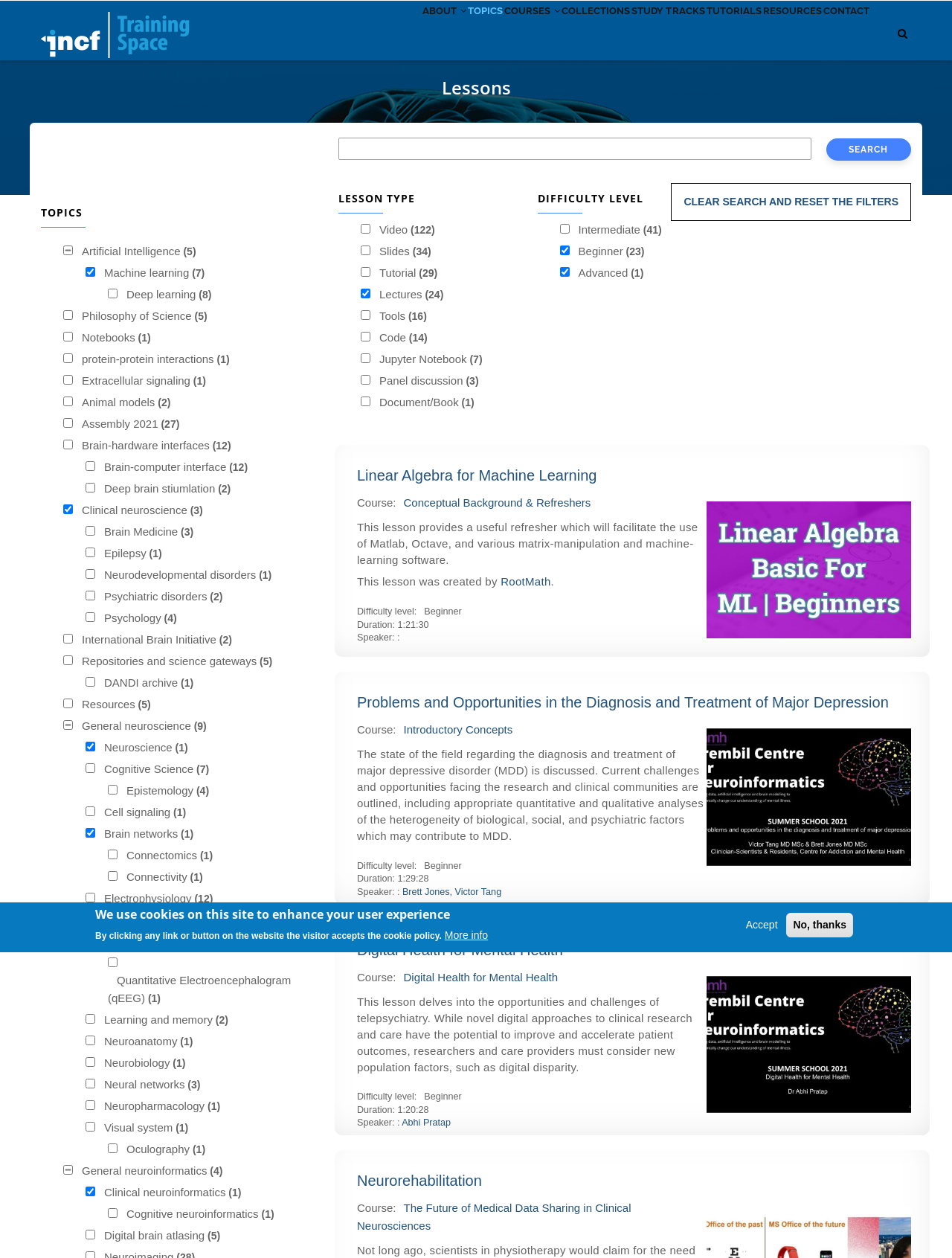Please determine the bounding box of the UI element that matches this description: More info. The coordinates should be given as (top-left x, top-left y, bottom-right x, bottom-right y), with all values between 0 and 1.

[0.467, 0.737, 0.513, 0.75]